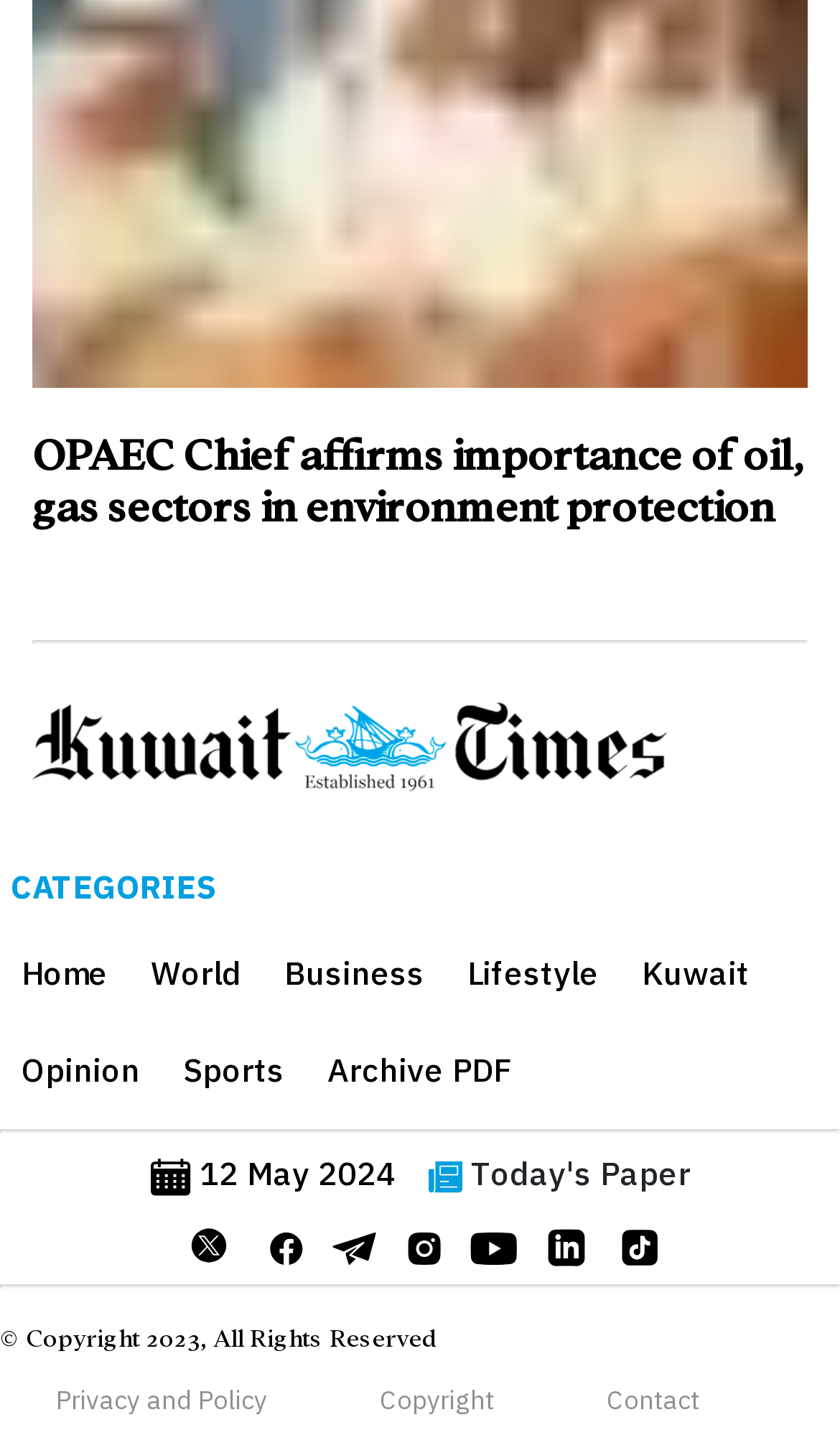Using floating point numbers between 0 and 1, provide the bounding box coordinates in the format (top-left x, top-left y, bottom-right x, bottom-right y). Locate the UI element described here: Privacy and Policy

[0.067, 0.959, 0.318, 0.977]